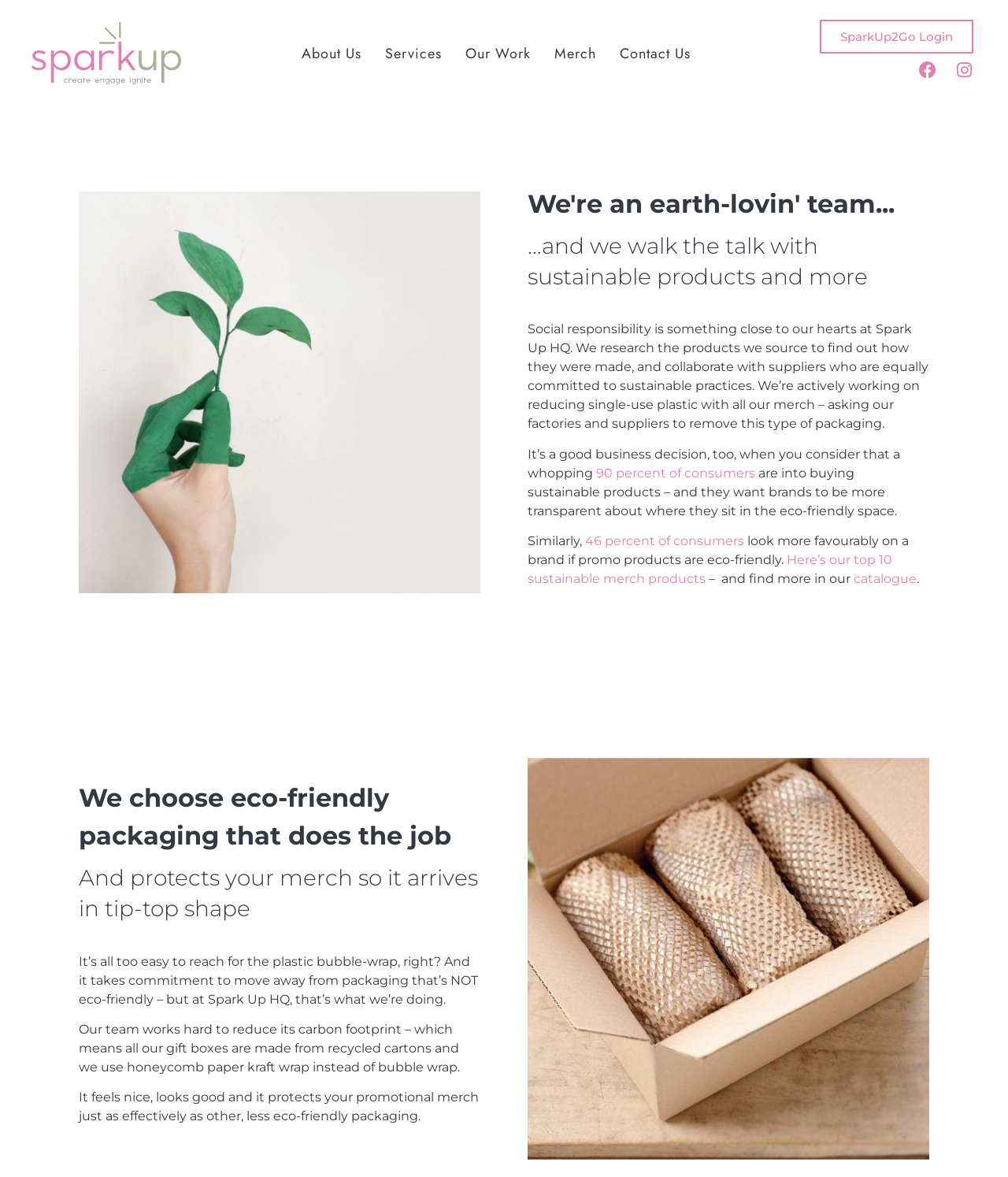Utilize the information from the image to answer the question in detail:
What is the company's focus?

Based on the webpage content, the company Spark Up focuses on sustainable products and eco-friendly packaging, as stated in the headings and paragraphs.